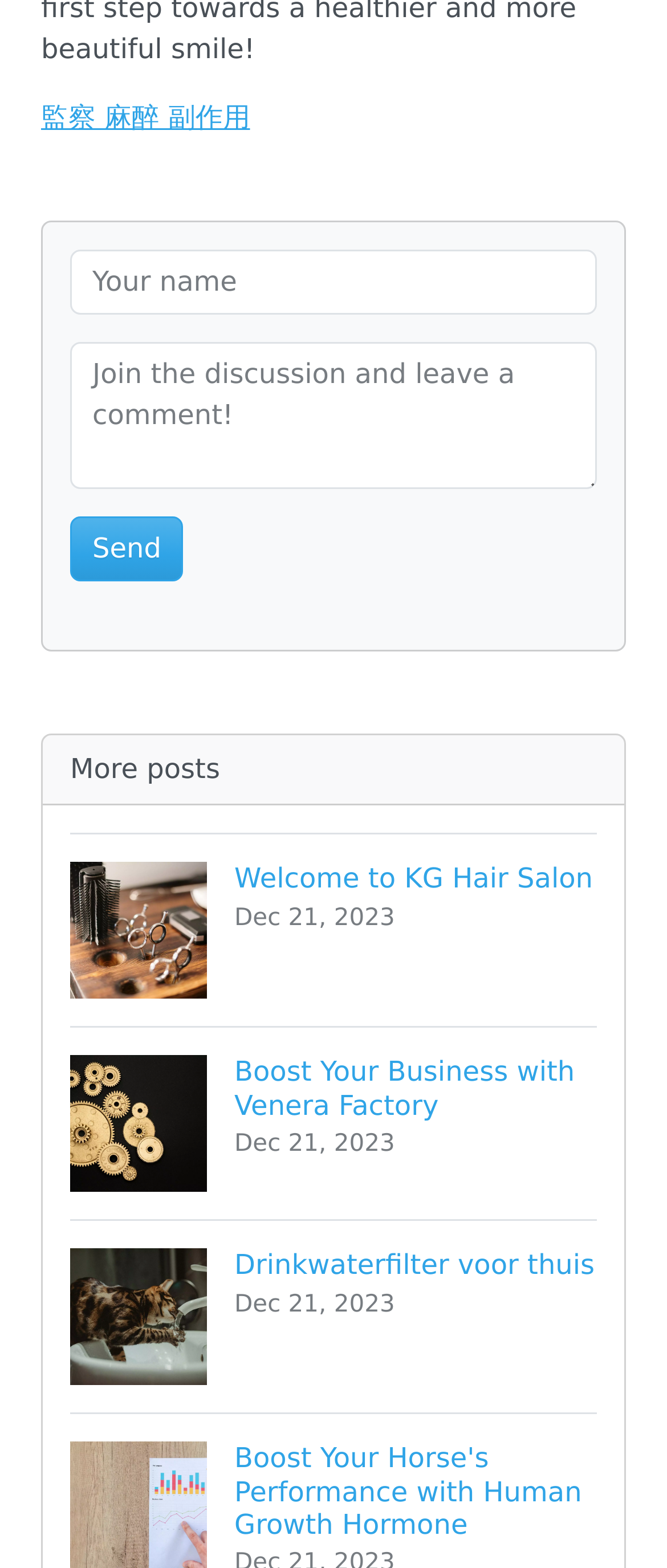What is the purpose of the 'Send' button?
Examine the image and give a concise answer in one word or a short phrase.

To submit a comment